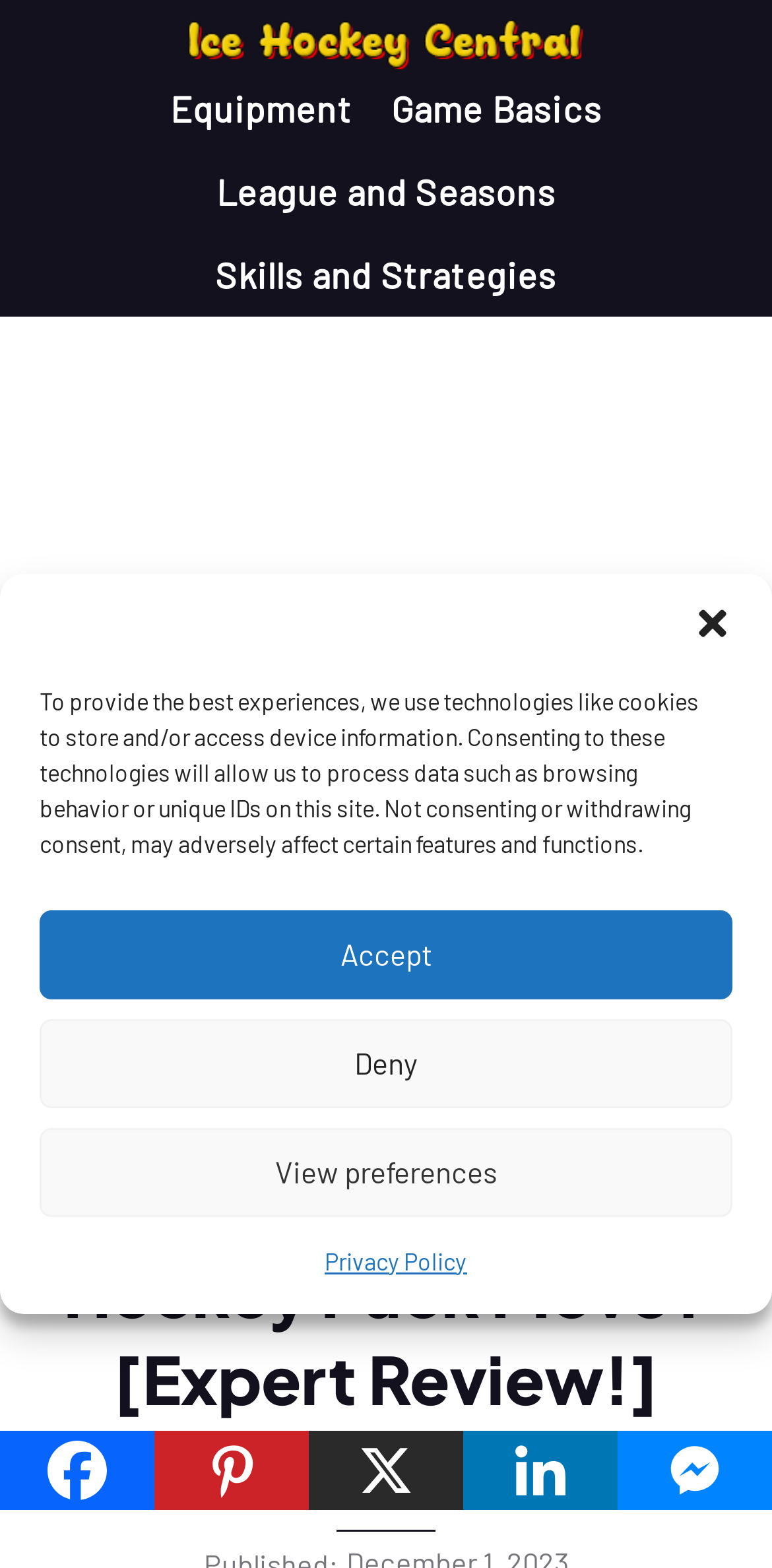Locate the UI element described by Skills and Strategies and provide its bounding box coordinates. Use the format (top-left x, top-left y, bottom-right x, bottom-right y) with all values as floating point numbers between 0 and 1.

[0.279, 0.162, 0.721, 0.19]